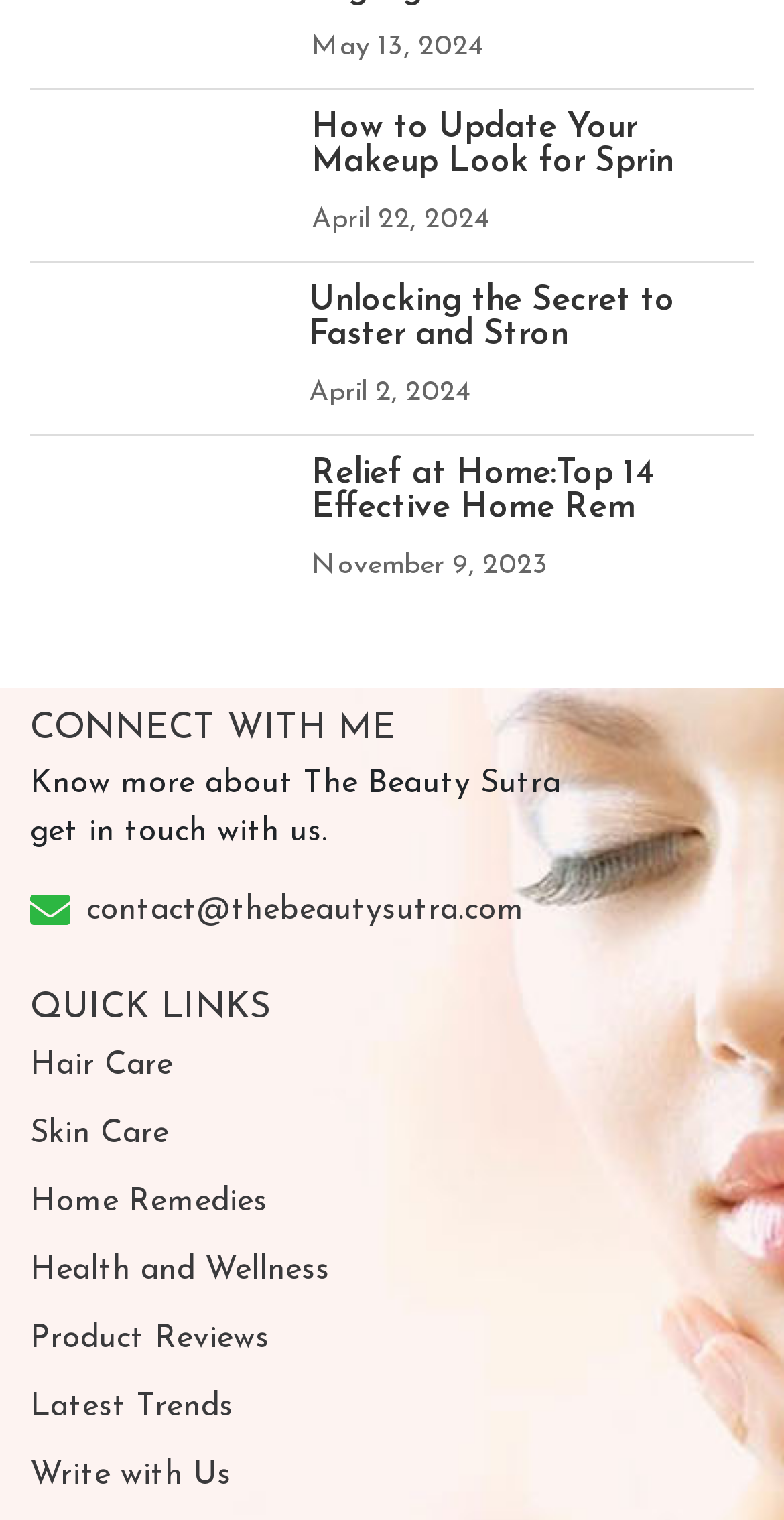Determine the bounding box coordinates of the clickable region to follow the instruction: "Write an article with The Beauty Sutra".

[0.038, 0.955, 0.962, 0.987]